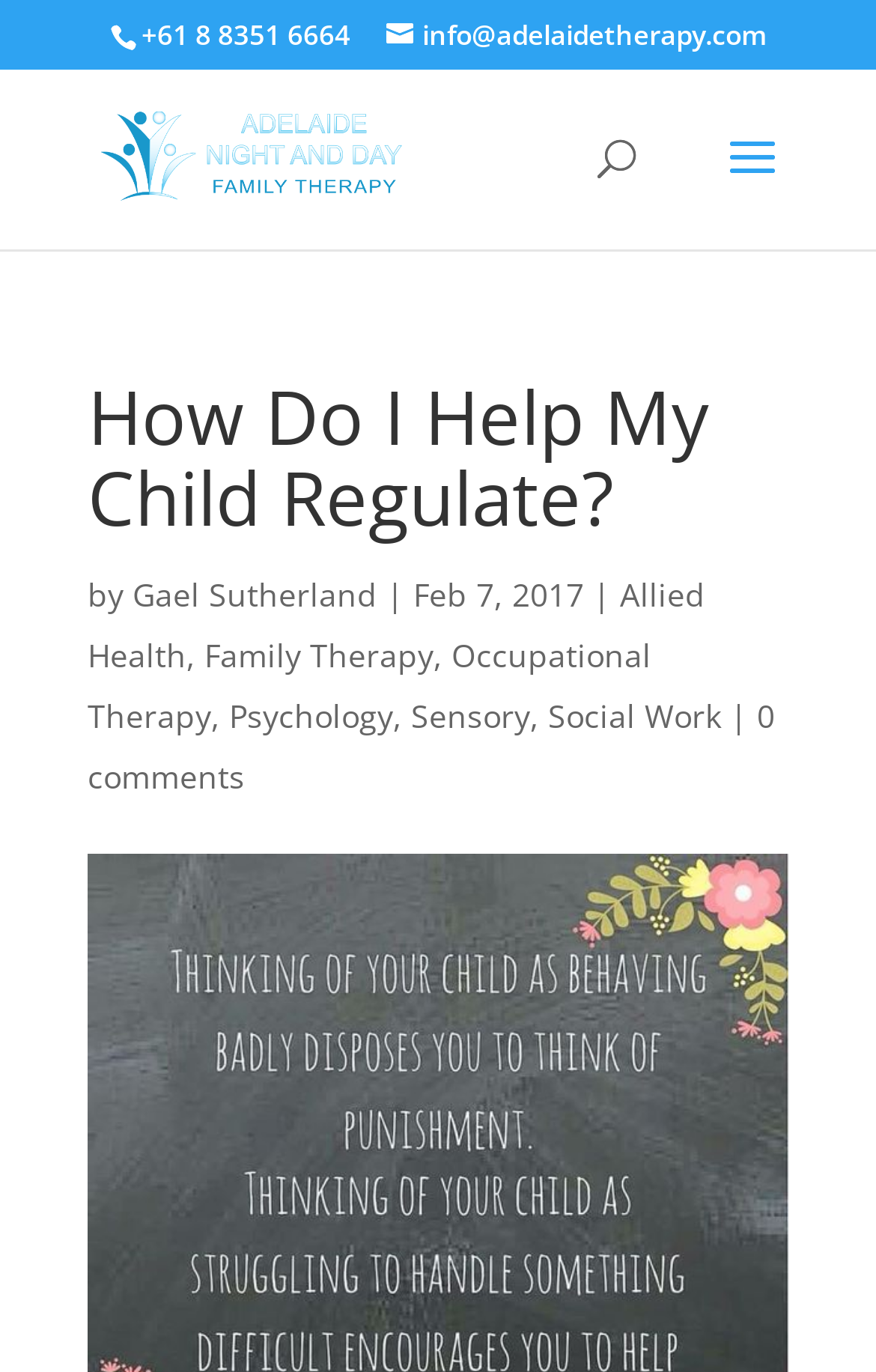What is the phone number on the webpage?
Using the image as a reference, answer the question in detail.

I found the phone number by looking at the StaticText element with the bounding box coordinates [0.162, 0.011, 0.4, 0.039], which contains the text '+61 8 8351 6664'.